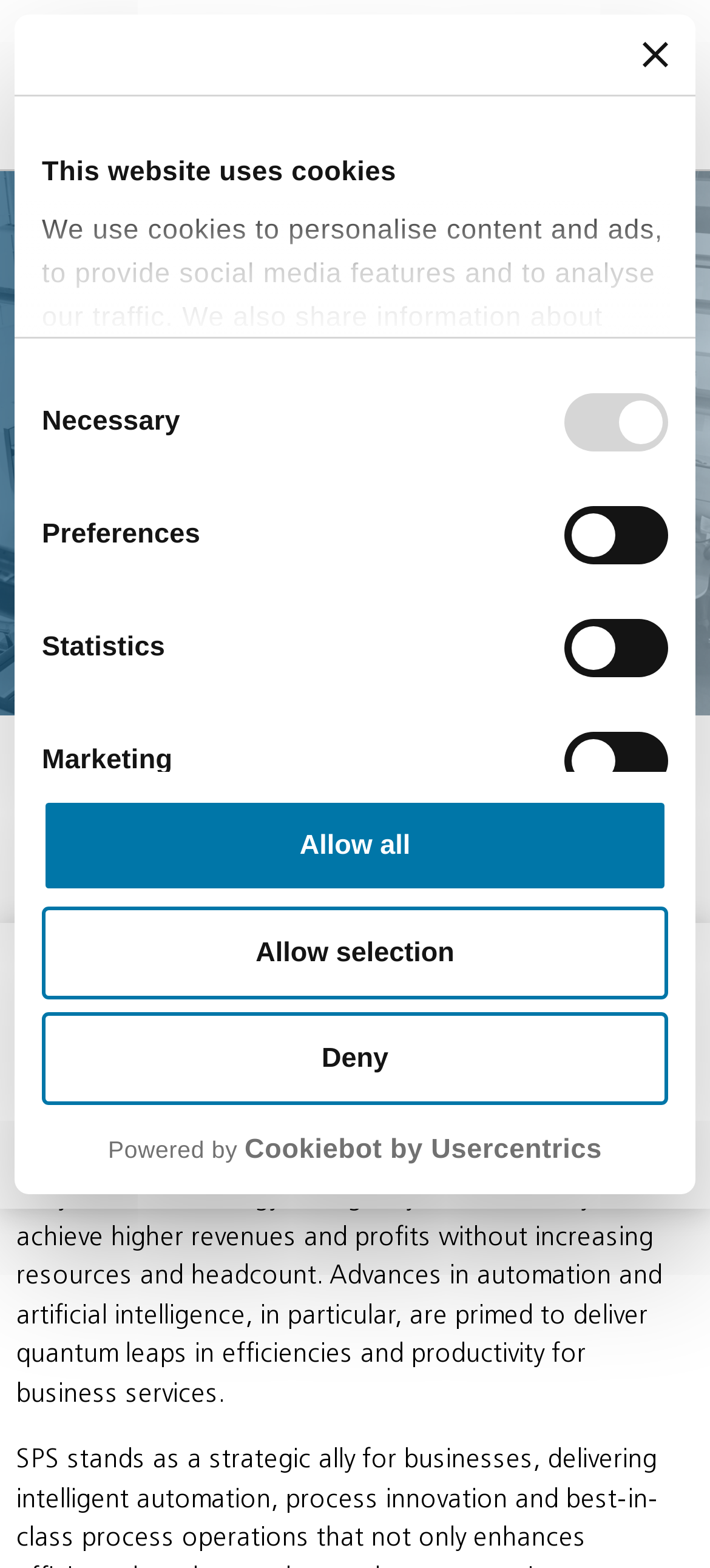Please analyze the image and provide a thorough answer to the question:
What is the function of the 'Allow selection' button?

The 'Allow selection' button is part of the cookie consent dialog and allows users to select their cookie preferences, including necessary, preferences, statistics, and marketing cookies.